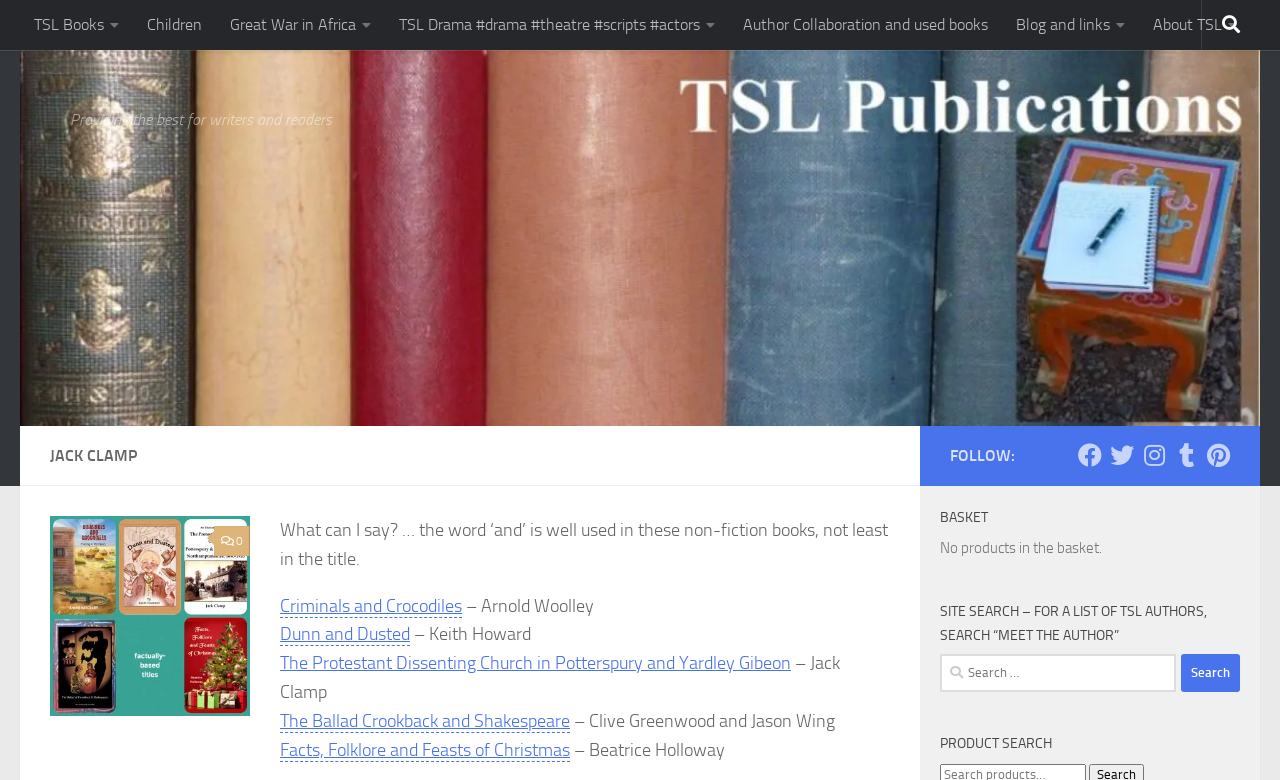Determine the bounding box coordinates for the region that must be clicked to execute the following instruction: "View the 'VENTION USB 2.0 C MALE TO C MALE 5A CABLE 2M BLACK PVC TYPE' product".

None